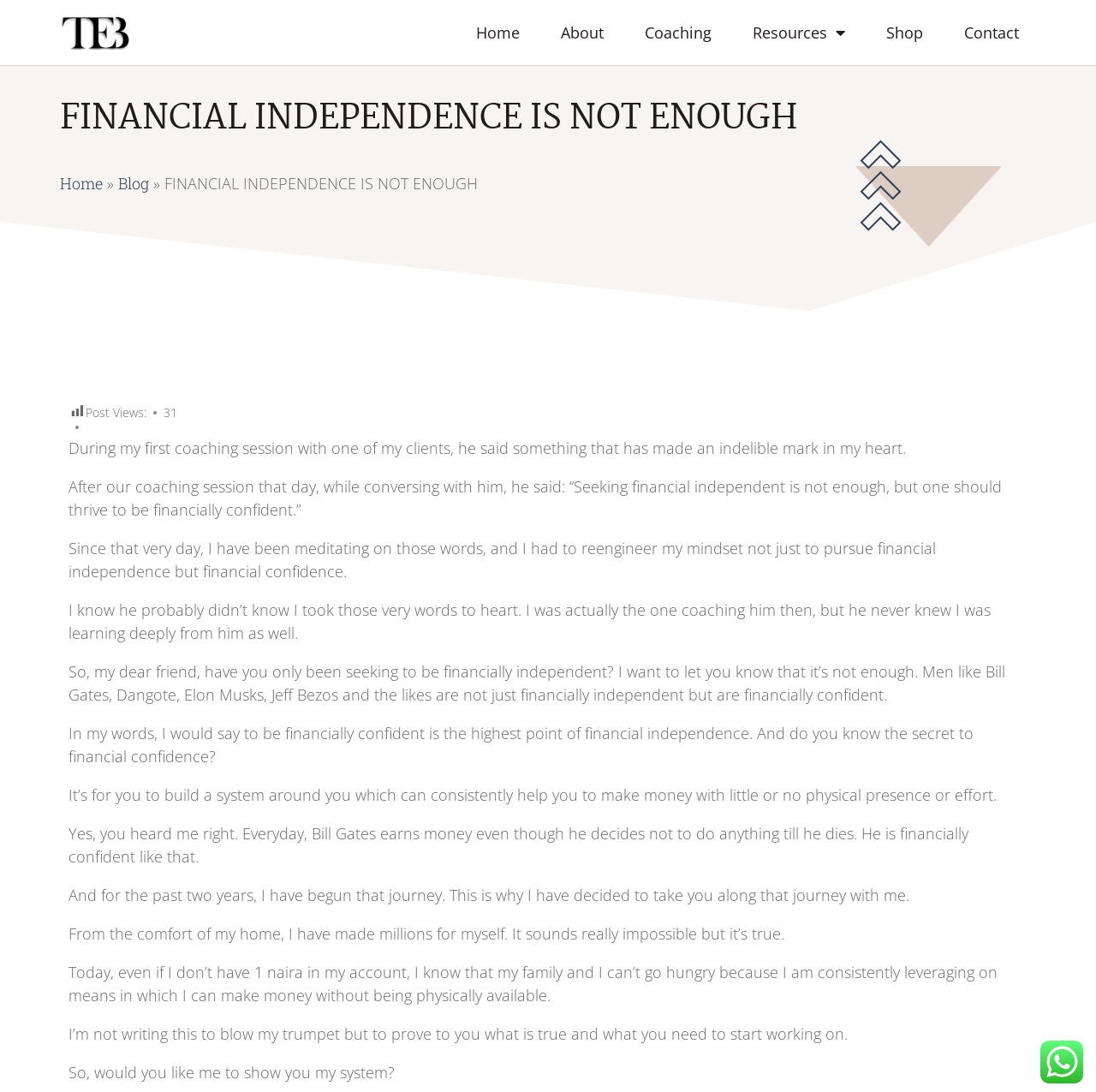Based on the image, provide a detailed response to the question:
What is the author's goal in sharing his journey with the reader?

The author mentions that he wants to take the reader along on his journey to financial confidence, which suggests that he wants to share his knowledge and experience with the reader in order to help them achieve financial confidence as well.